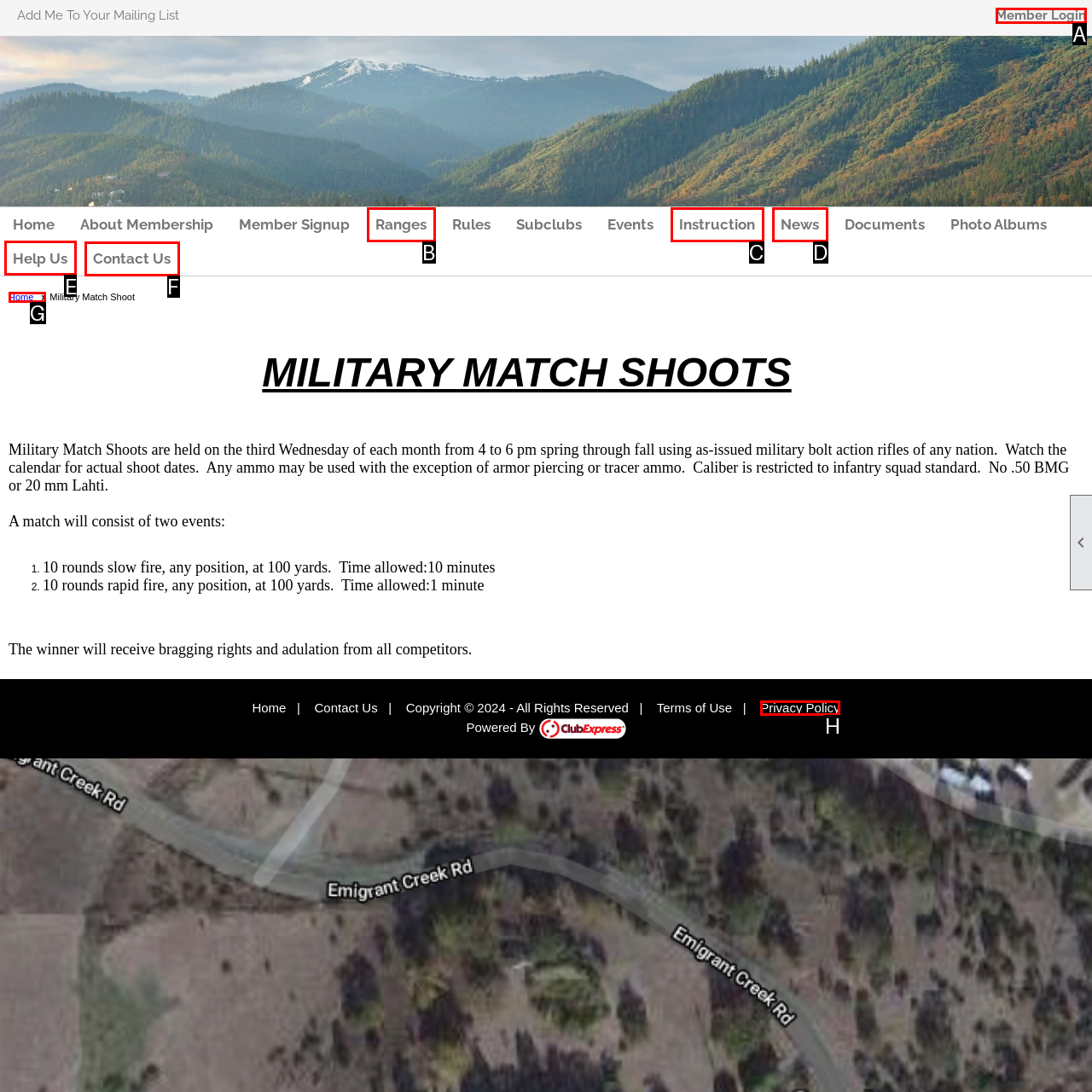Determine the letter of the UI element I should click on to complete the task: Click the 'Help Us' button from the provided choices in the screenshot.

E